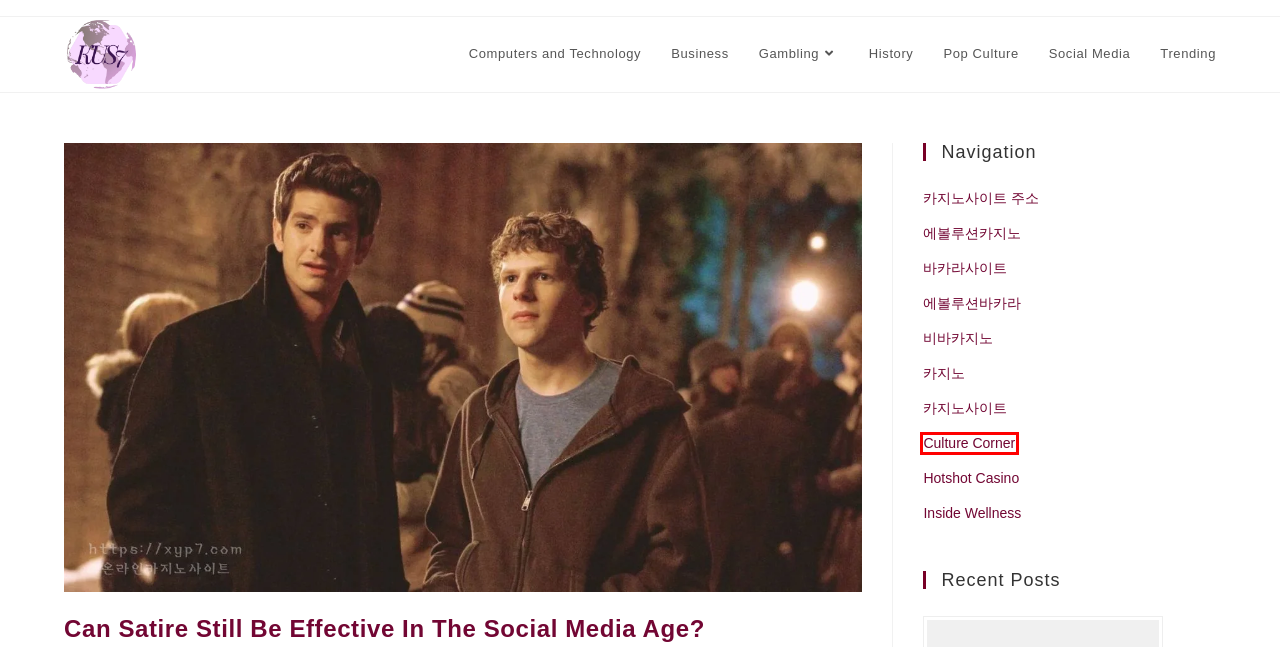A screenshot of a webpage is given, marked with a red bounding box around a UI element. Please select the most appropriate webpage description that fits the new page after clicking the highlighted element. Here are the candidates:
A. Culture Corner - Come, Learn and Play with Us!
B. 온라인카지노 - 카지노사이트 | 안전한 바카라사이트 우리카지노 검증
C. 스포츠배팅 안전놀이터 온라인 해외정식 사이트 - 스포츠토토 해외배팅 에이전시
D. Gambling - KUS7 Global Trending News
E. Inside Wellness – Keep your health fit and your mind wise.
F. Pop Culture - KUS7 Global Trending News
G. Computers and Technology - KUS7 Global Trending News
H. History - KUS7 Global Trending News

A